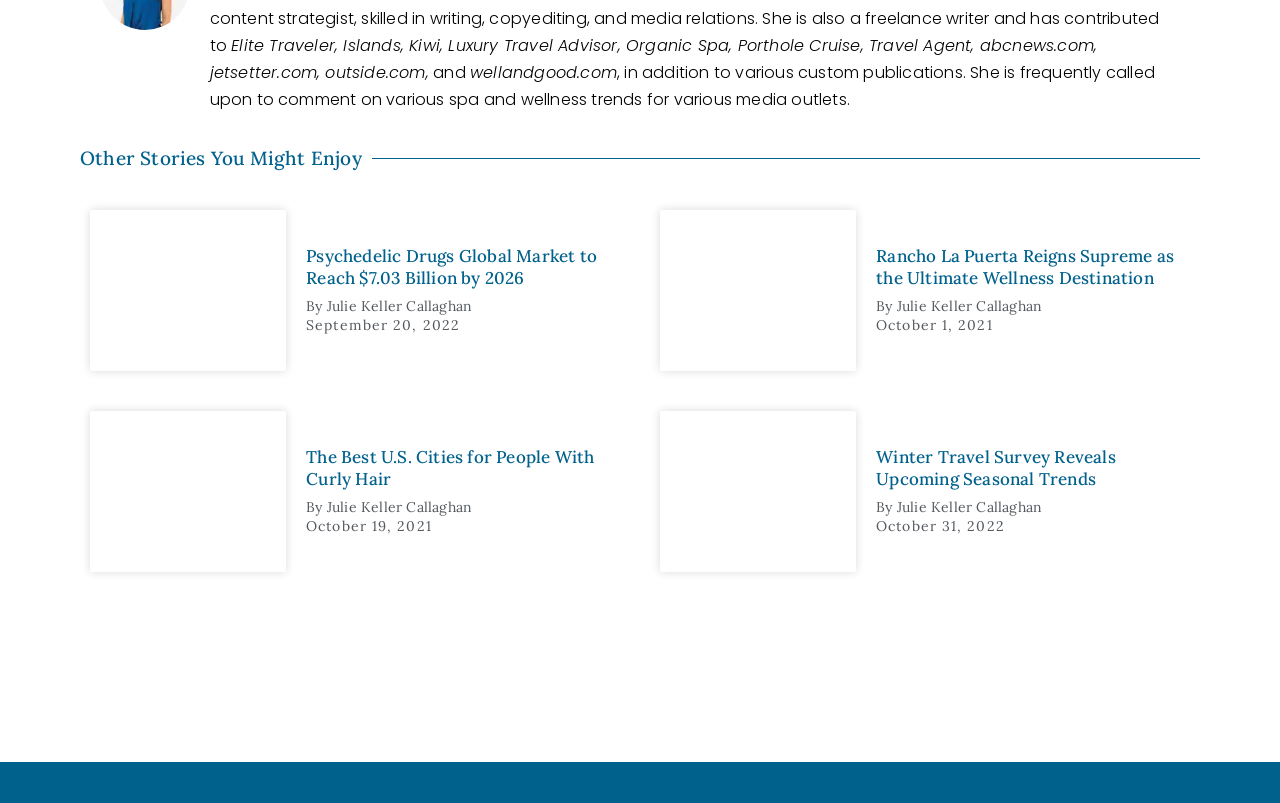Please respond to the question with a concise word or phrase:
What is the common theme among the articles on this webpage?

Wellness and Travel